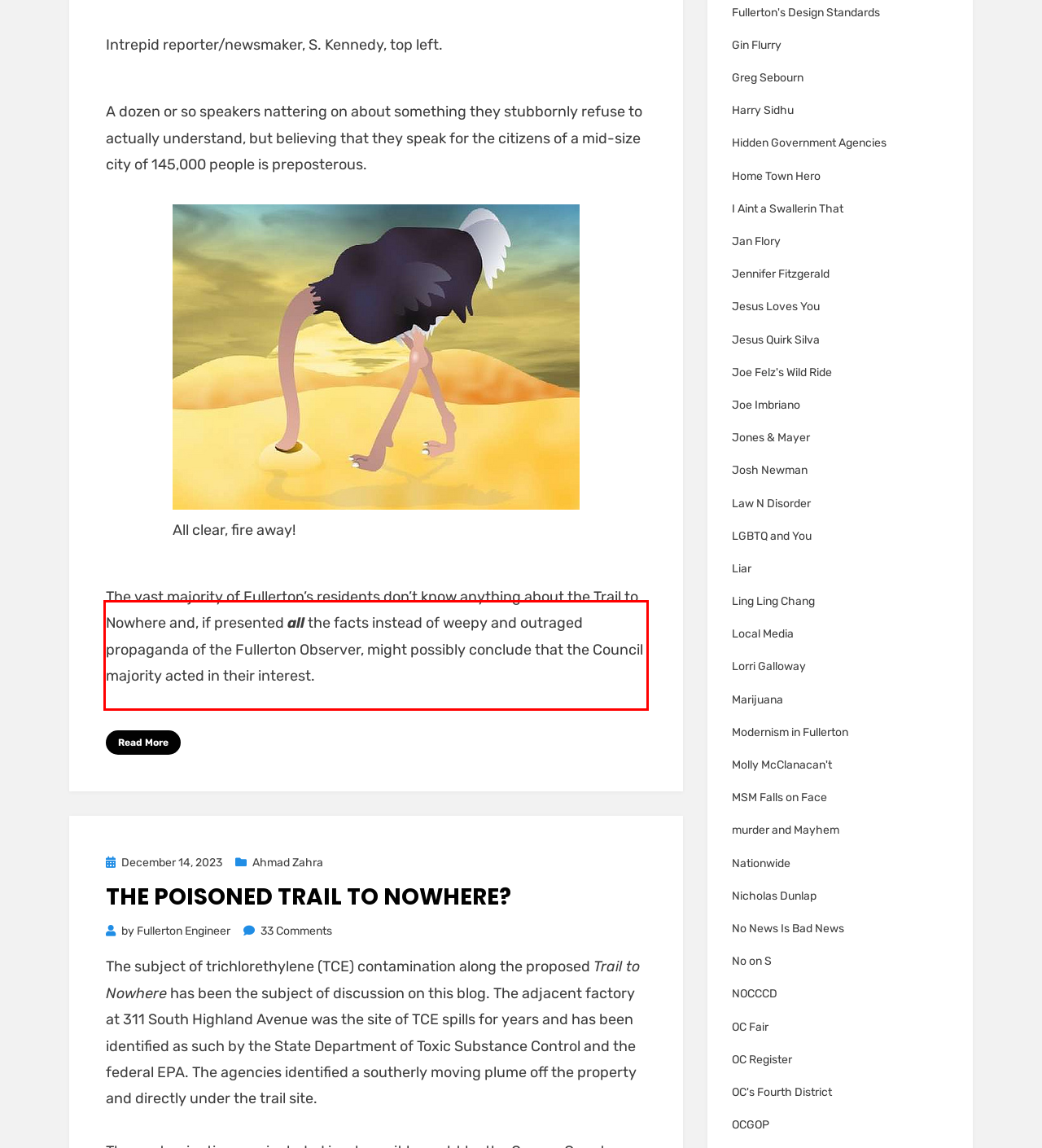Analyze the webpage screenshot and use OCR to recognize the text content in the red bounding box.

The vast majority of Fullerton’s residents don’t know anything about the Trail to Nowhere and, if presented all the facts instead of weepy and outraged propaganda of the Fullerton Observer, might possibly conclude that the Council majority acted in their interest.